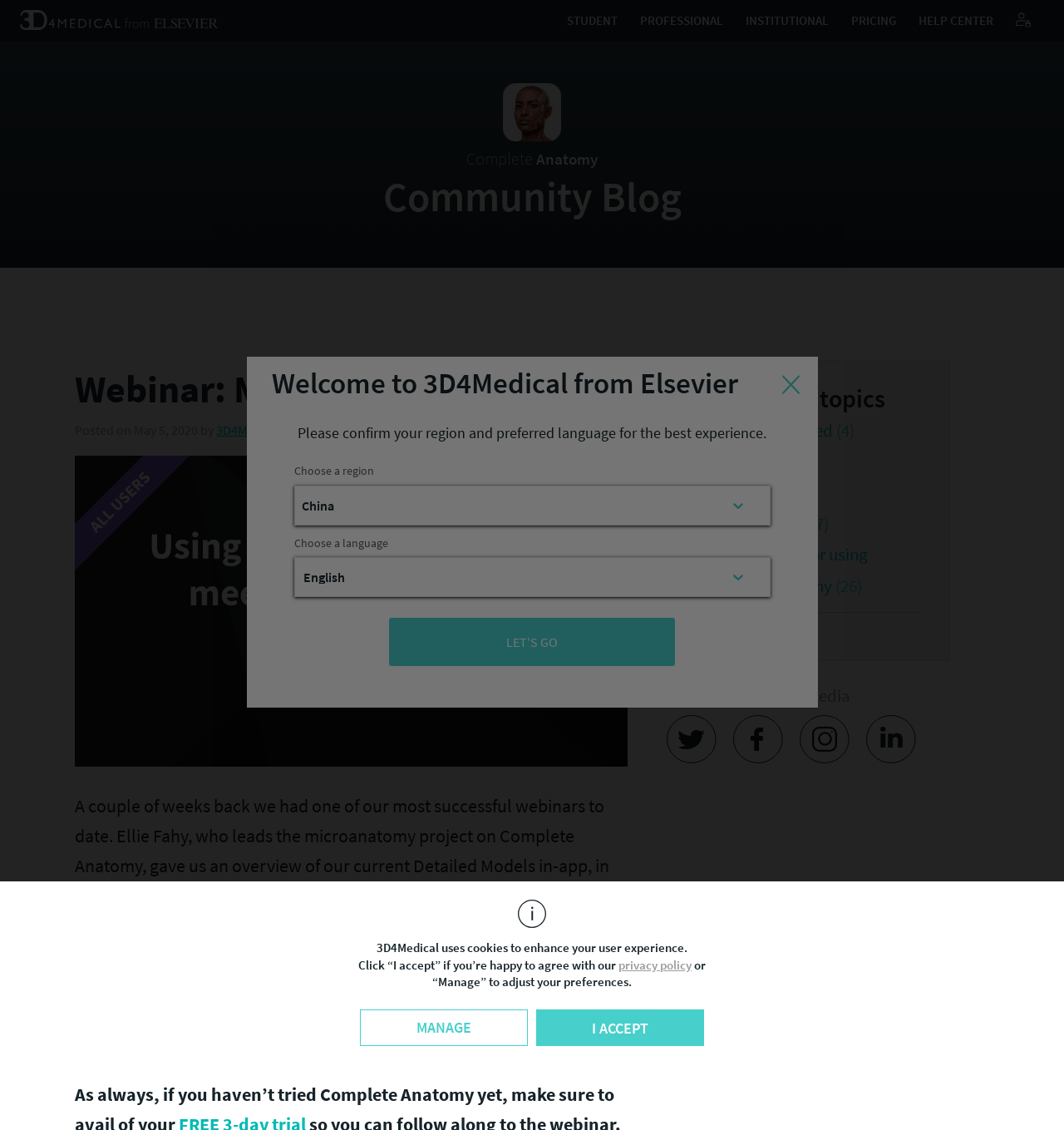Please determine the bounding box of the UI element that matches this description: Complete Anatomy Community Blog. The coordinates should be given as (top-left x, top-left y, bottom-right x, bottom-right y), with all values between 0 and 1.

[0.023, 0.074, 0.977, 0.193]